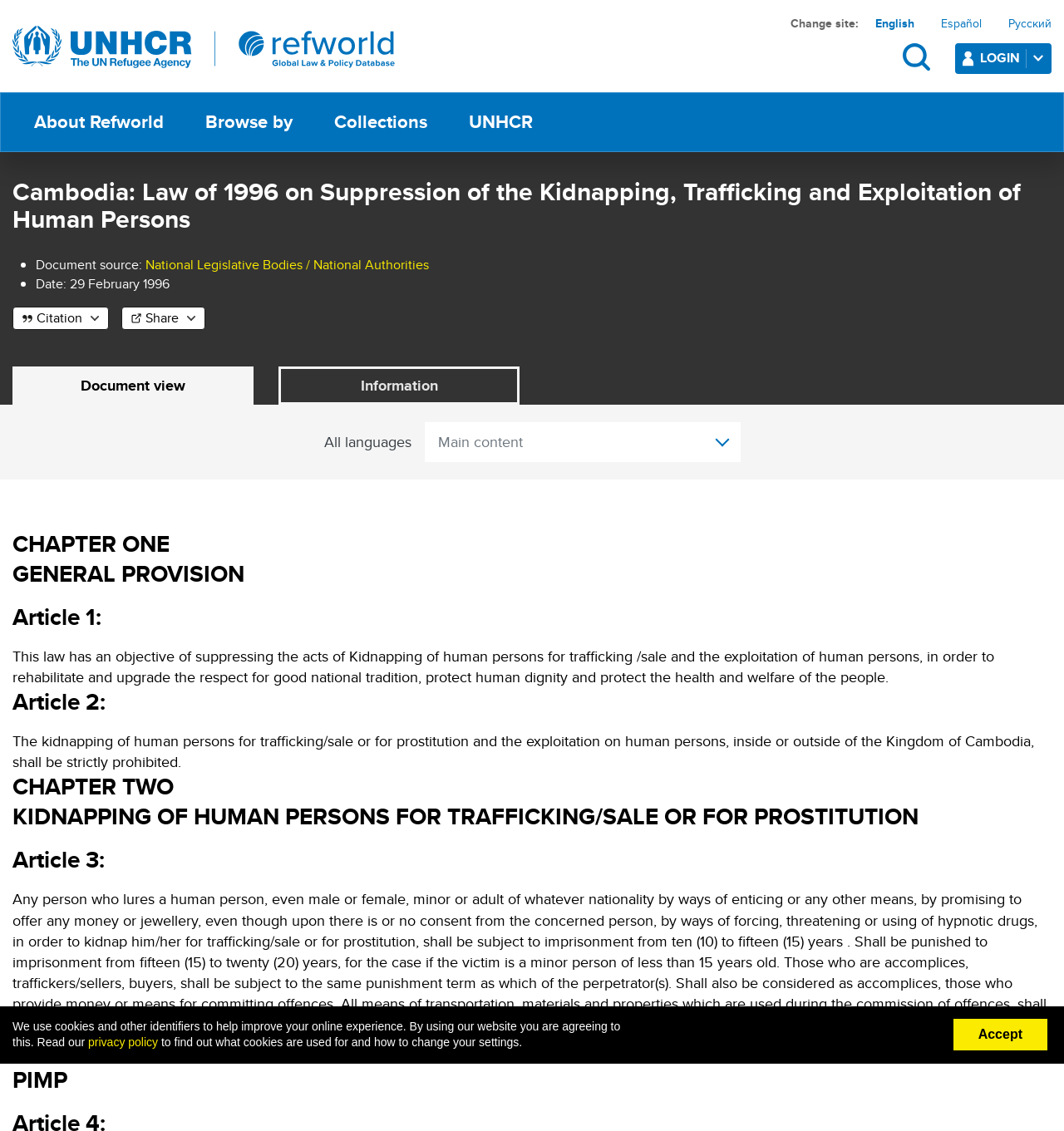Offer a meticulous caption that includes all visible features of the webpage.

This webpage is about the Law of 1996 on Suppression of the Kidnapping, Trafficking and Exploitation of Human Persons in Cambodia, provided by Refworld. 

At the top of the page, there is a link to skip to the main content, followed by a navigation menu with links to the home page, and a search bar with a button to apply the search. The language of the site can be changed to English, Español, or Русский. 

Below the navigation menu, there is a main navigation section with links to About Refworld, Browse by, Collections, and UNHCR. 

The main content of the page is an article about the Cambodian law, which includes a heading, a list of details about the document, and the law's content divided into chapters and articles. The law's content is presented in a structured format with headings, paragraphs, and links to related information. 

At the bottom of the page, there is a notice about the use of cookies and a link to the privacy policy. There is also an "Accept" button to agree to the use of cookies.